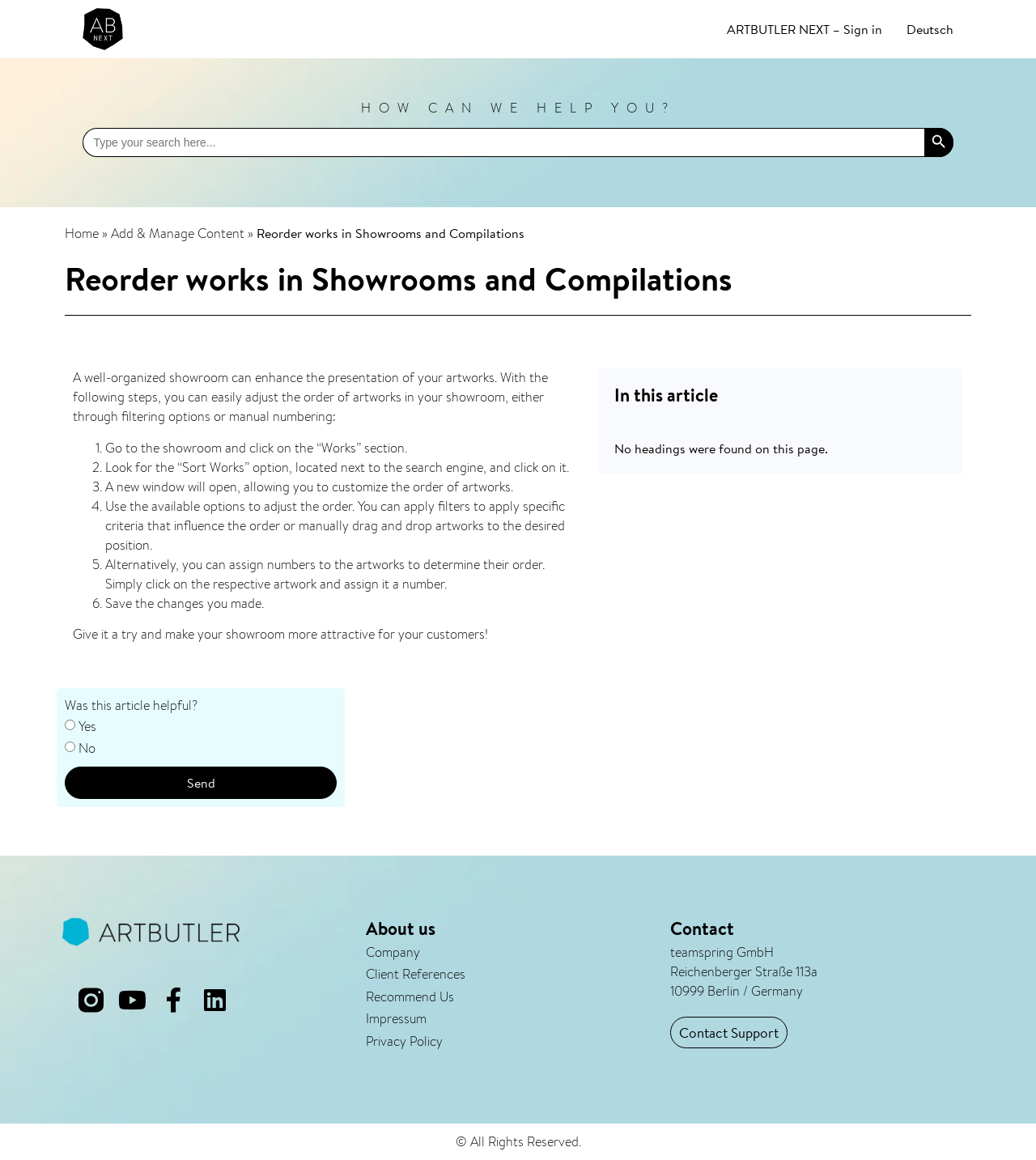Identify the bounding box coordinates of the clickable region to carry out the given instruction: "Click on the 'Send' button".

[0.062, 0.661, 0.325, 0.689]